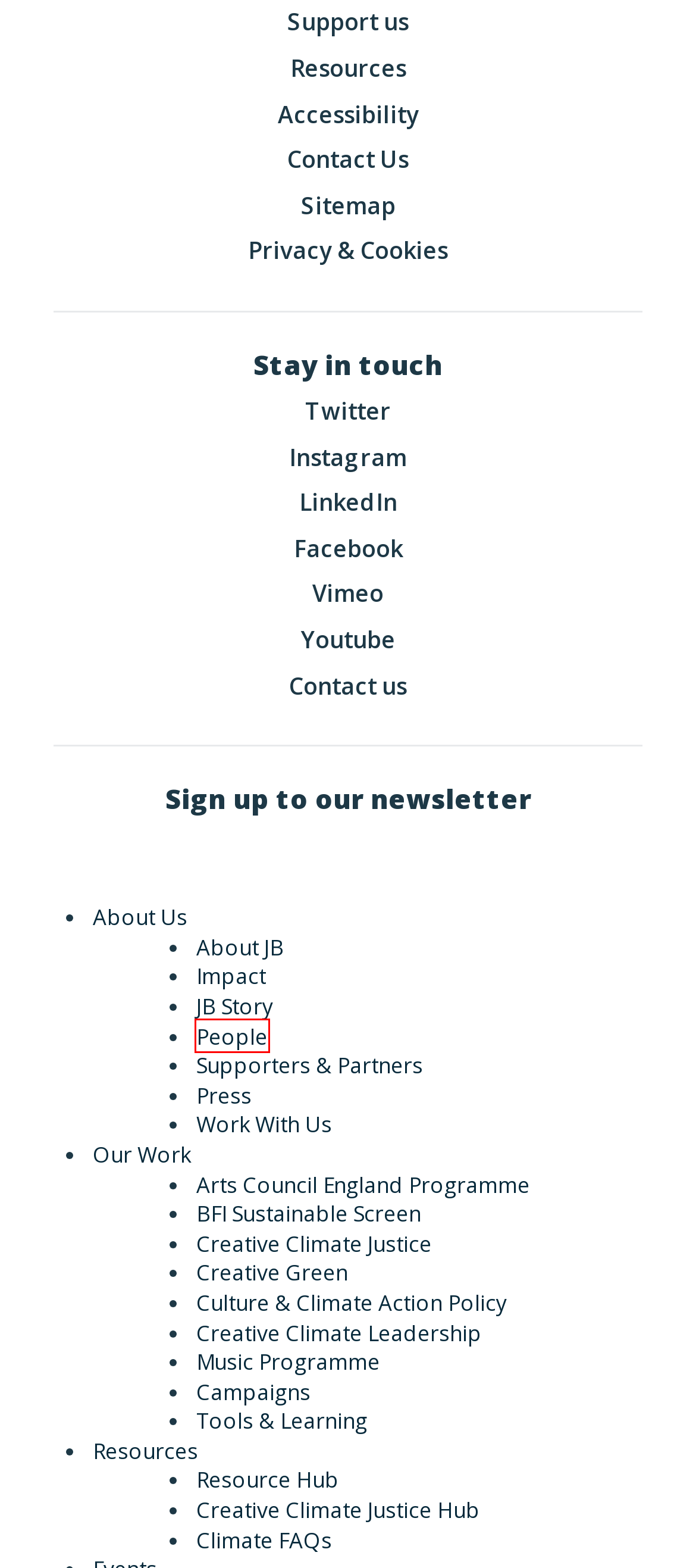Examine the screenshot of a webpage featuring a red bounding box and identify the best matching webpage description for the new page that results from clicking the element within the box. Here are the options:
A. Supporters & Partners | Julie's Bicycle | Culture & Climate Non-Profit
B. Impact | Julie's Bicycle | Culture & Climate Non-Profit
C. Work With Us | Julie's Bicycle | Culture & Climate Non-Profit
D. JB Story | Julie's Bicycle | Culture & Climate Non-Profit
E. Press | Julie's Bicycle | Culture & Climate Non-Profit
F. People | Julie's Bicycle | Culture & Climate Non-Profit
G. Privacy Policy - Julie's Bicycle
H. Campaigns | Julie's Bicycle | Culture & Climate Action

F